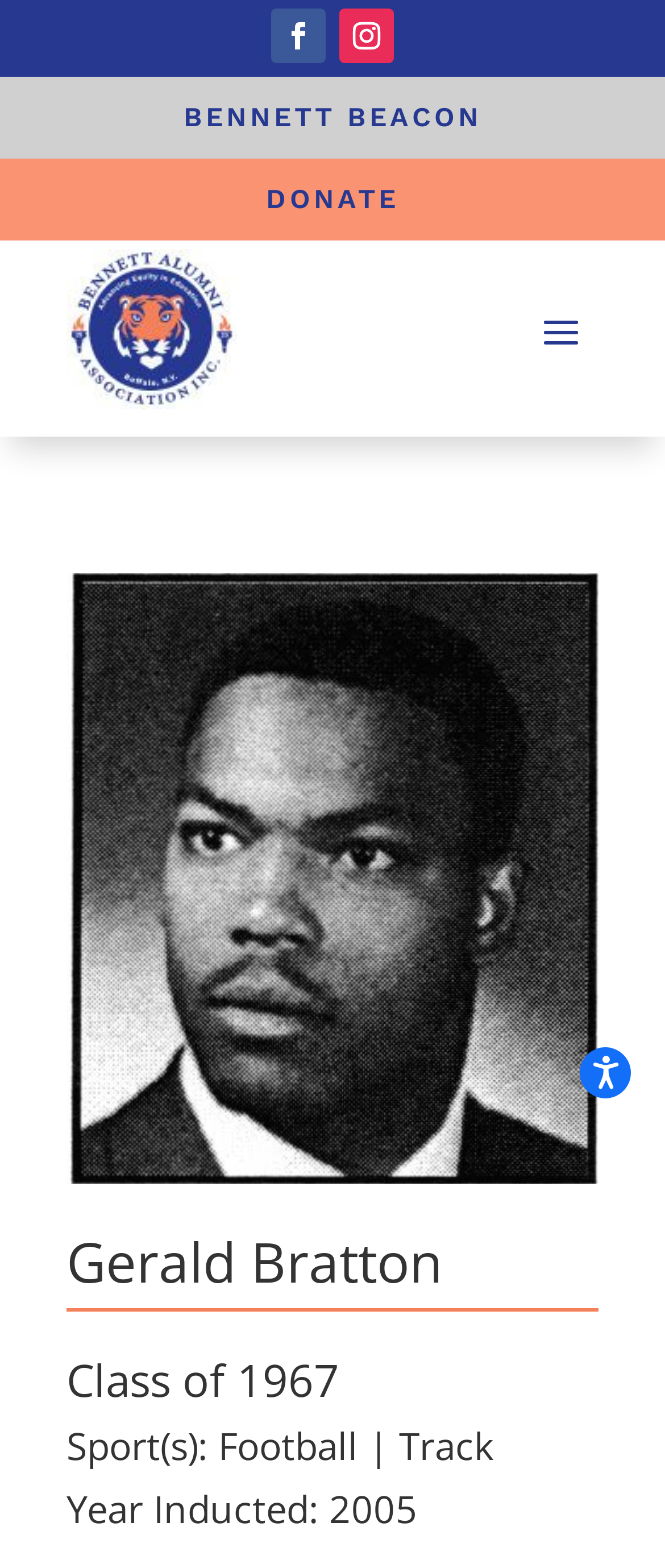Determine the bounding box coordinates of the section I need to click to execute the following instruction: "Read about Football". Provide the coordinates as four float numbers between 0 and 1, i.e., [left, top, right, bottom].

[0.328, 0.905, 0.538, 0.938]